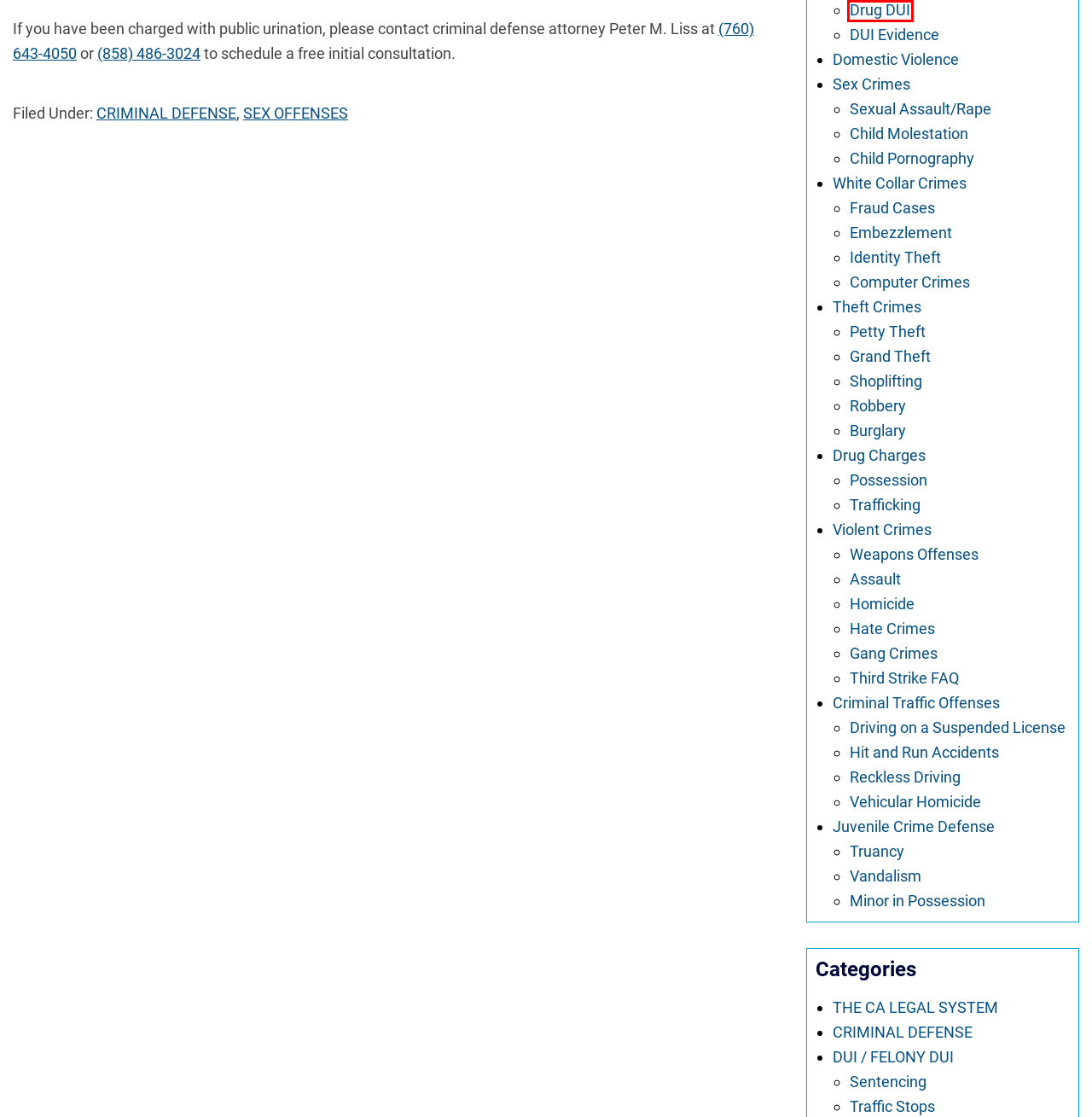You are given a screenshot of a webpage with a red bounding box around an element. Choose the most fitting webpage description for the page that appears after clicking the element within the red bounding box. Here are the candidates:
A. San Diego White Collar Crimes Attorney | (760) 643-4050
B. Driving Without a Valid License or With DMV Suspension in San Diego
C. What Everyone Should Know About the Three Strikes Law in California
D. What to Know About Robbery Laws in California: Penal Code 211 (PC)
E. DUI / FELONY DUI Archives - Vista DUI Lawyer and Criminal Attorney Peter M. Liss
F. Driving Under the Influence of Drugs | California 23152(f) (VC)
G. San Diego Theft Crimes Attorney: Larceny, Burglary & Robbery Charges
H. Top San Diego Sex Crimes Attorney: 40 Years Experience

F